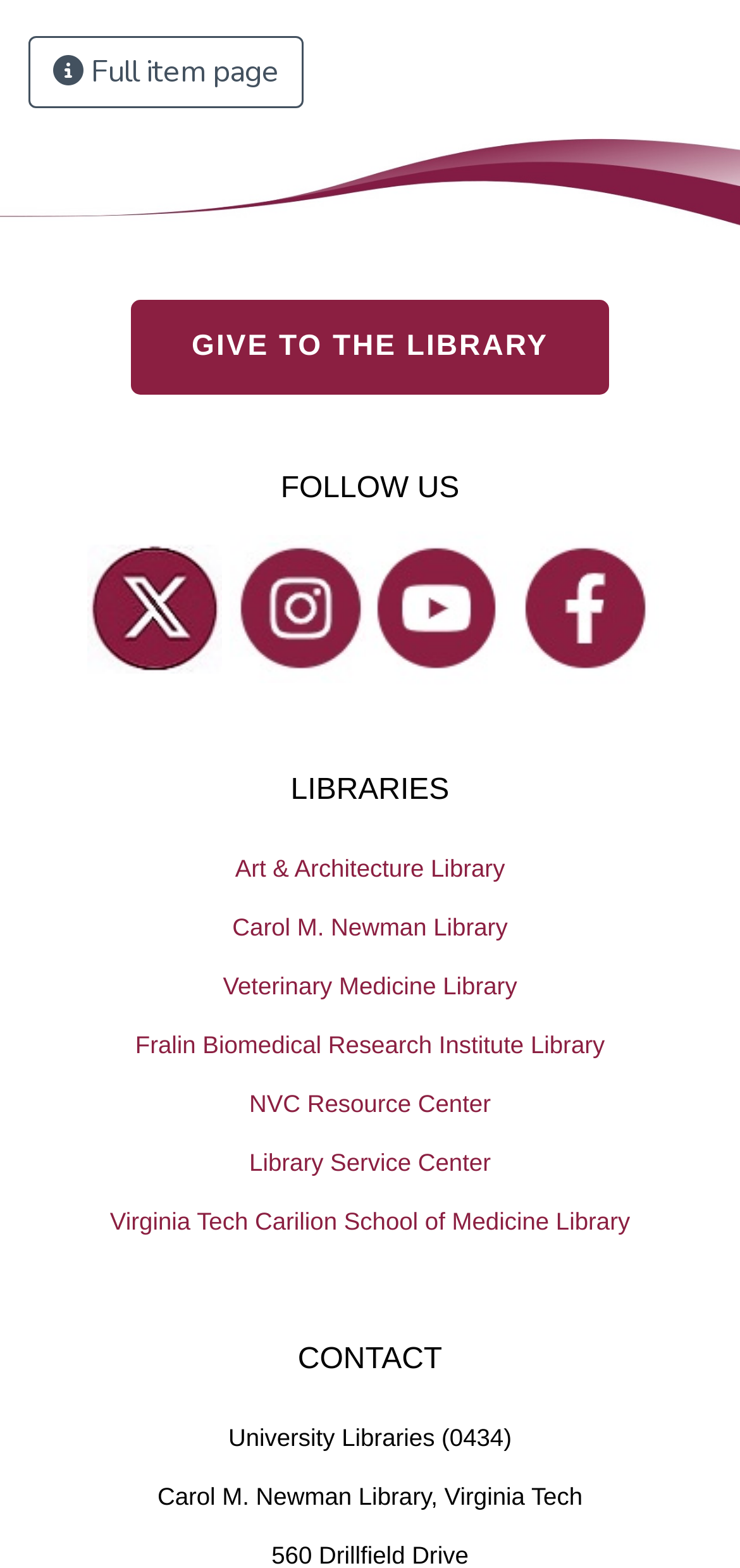What is the address of the Carol M. Newman Library?
Using the picture, provide a one-word or short phrase answer.

Virginia Tech